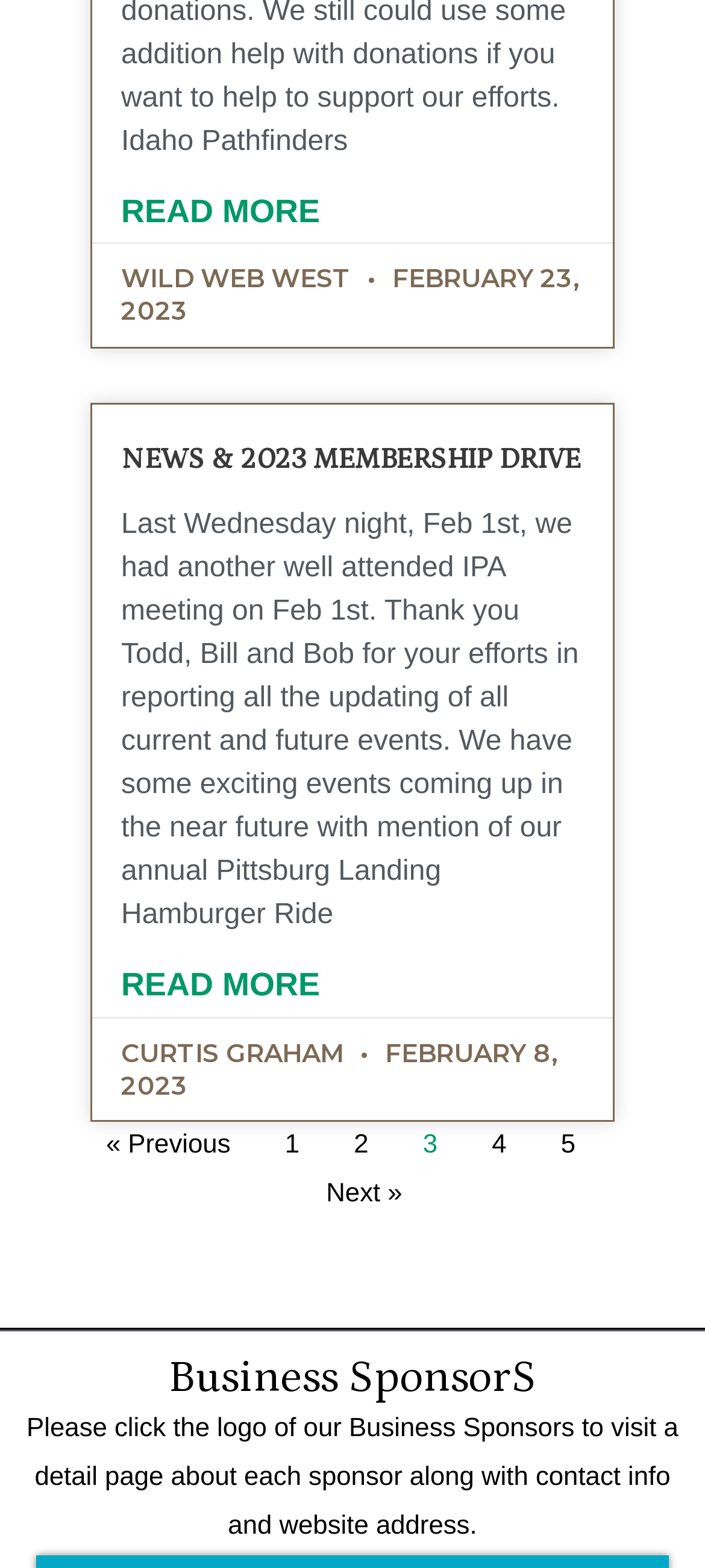Can you give a detailed response to the following question using the information from the image? What is the purpose of the Business Sponsors section?

I inferred the purpose of the Business Sponsors section by reading the static text element below the heading, which says 'Please click the logo of our Business Sponsors to visit a detail page about each sponsor along with contact info and website address'.